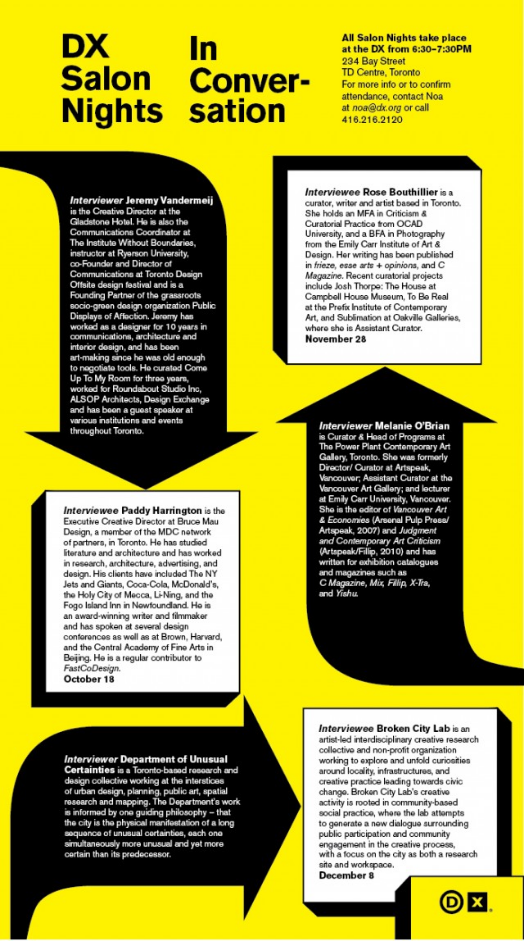Offer an in-depth caption of the image, mentioning all notable aspects.

The image features a vibrant yellow poster promoting the "DX Salon Nights: In Conversation" event series taking place at the Design Exchange (DX) in Toronto. The poster outlines the event details, including the time (6:30 to 7:30 PM) and location (234 Bay Street, TD Centre). It highlights various interviewers and interviewees, showcasing professionals from diverse backgrounds in art and design, such as Jeremy Vandermeij, Rose Boultier, and the artist collective Broken City Lab. Each section provides brief descriptions of the interviewers' roles and professional backgrounds, emphasizing their contributions to the creative community and the upcoming discussions on topics related to design and its societal impact. The poster serves as an eye-catching invitation to engage with influential figures in the field, encouraging participation in these enriching salon nights.